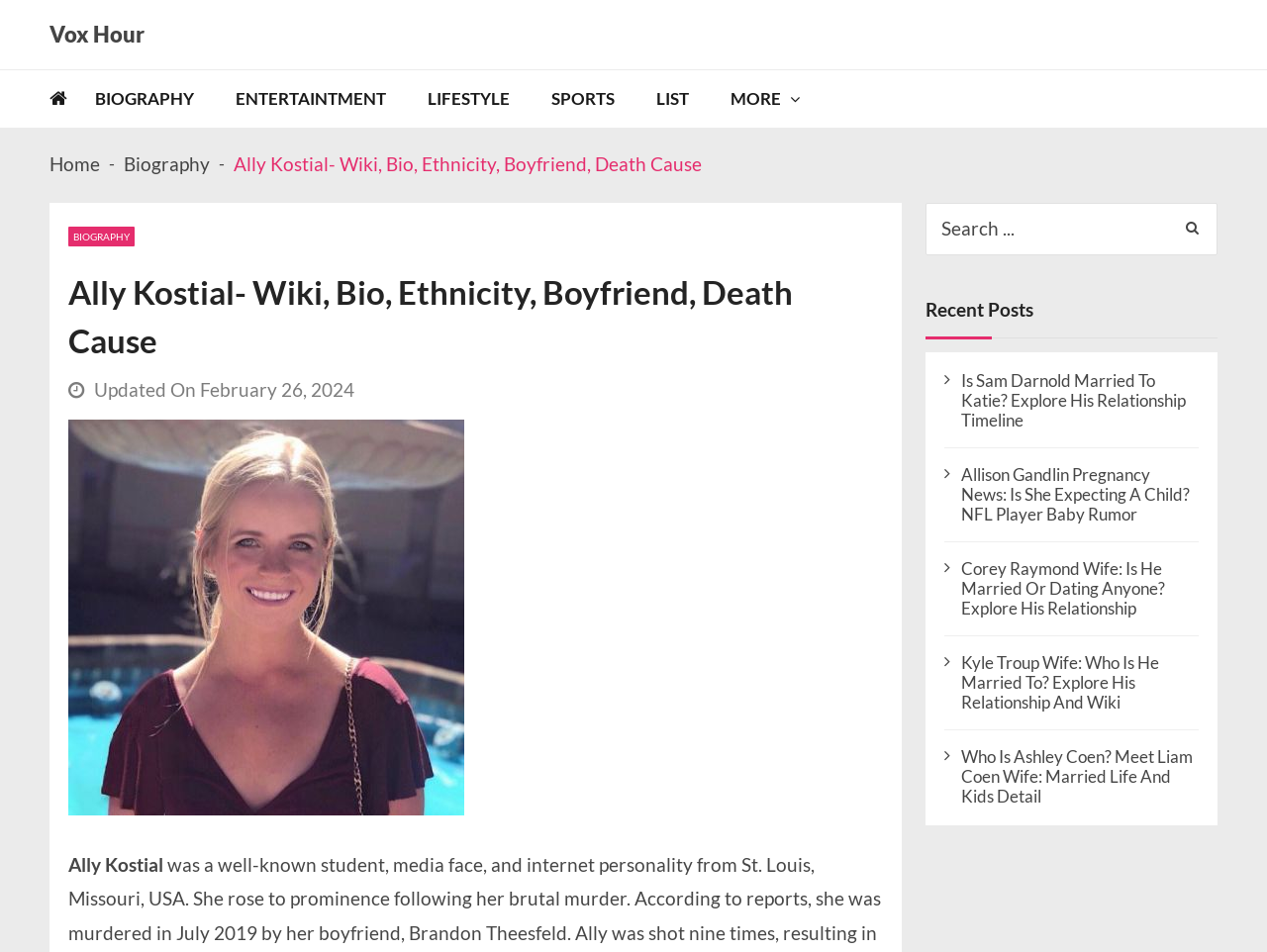Find the bounding box coordinates of the area that needs to be clicked in order to achieve the following instruction: "View Is Sam Darnold Married To Katie?". The coordinates should be specified as four float numbers between 0 and 1, i.e., [left, top, right, bottom].

[0.759, 0.389, 0.946, 0.452]